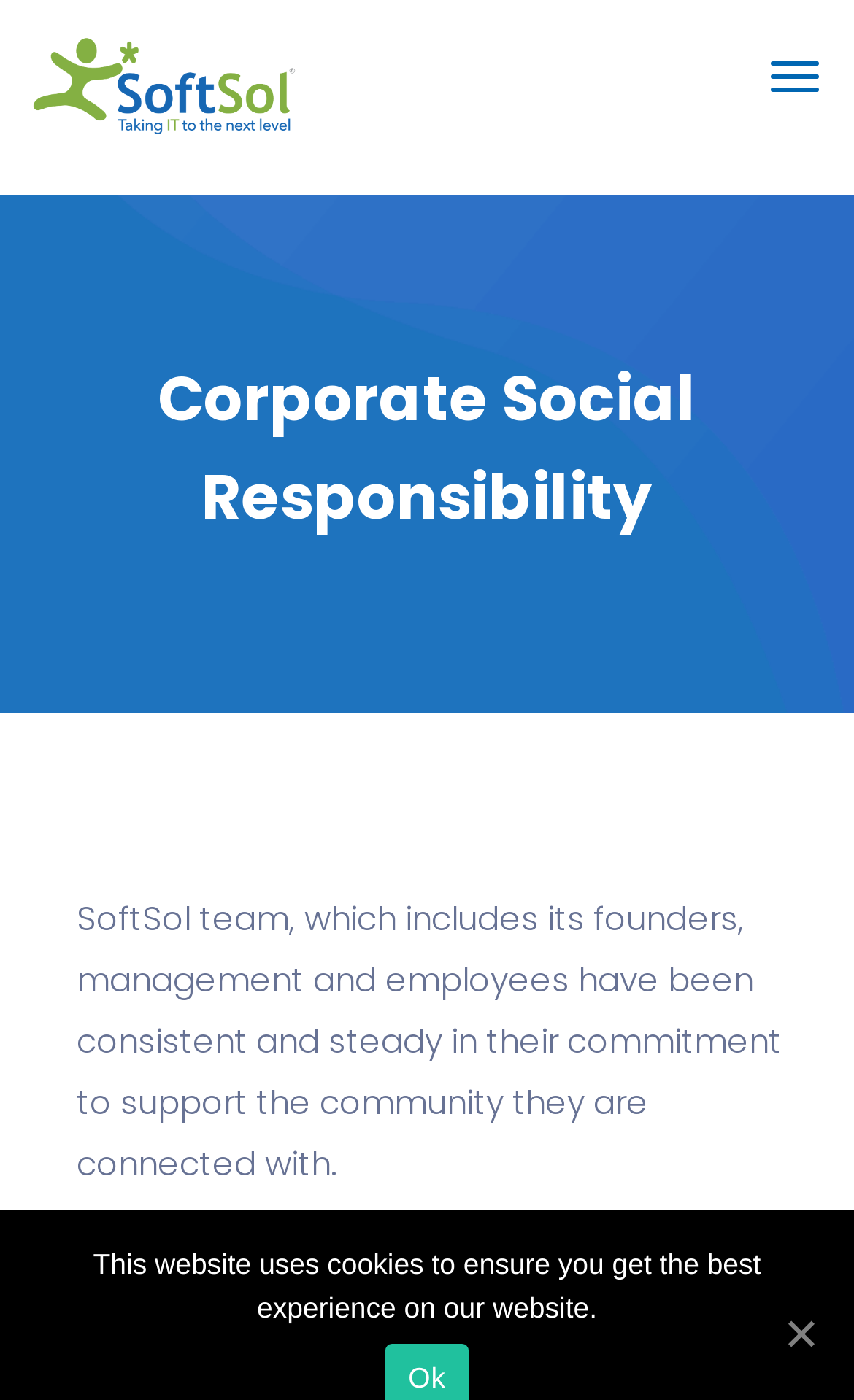Given the element description: "alt="SoftSol"", predict the bounding box coordinates of the UI element it refers to, using four float numbers between 0 and 1, i.e., [left, top, right, bottom].

[0.038, 0.0, 0.346, 0.108]